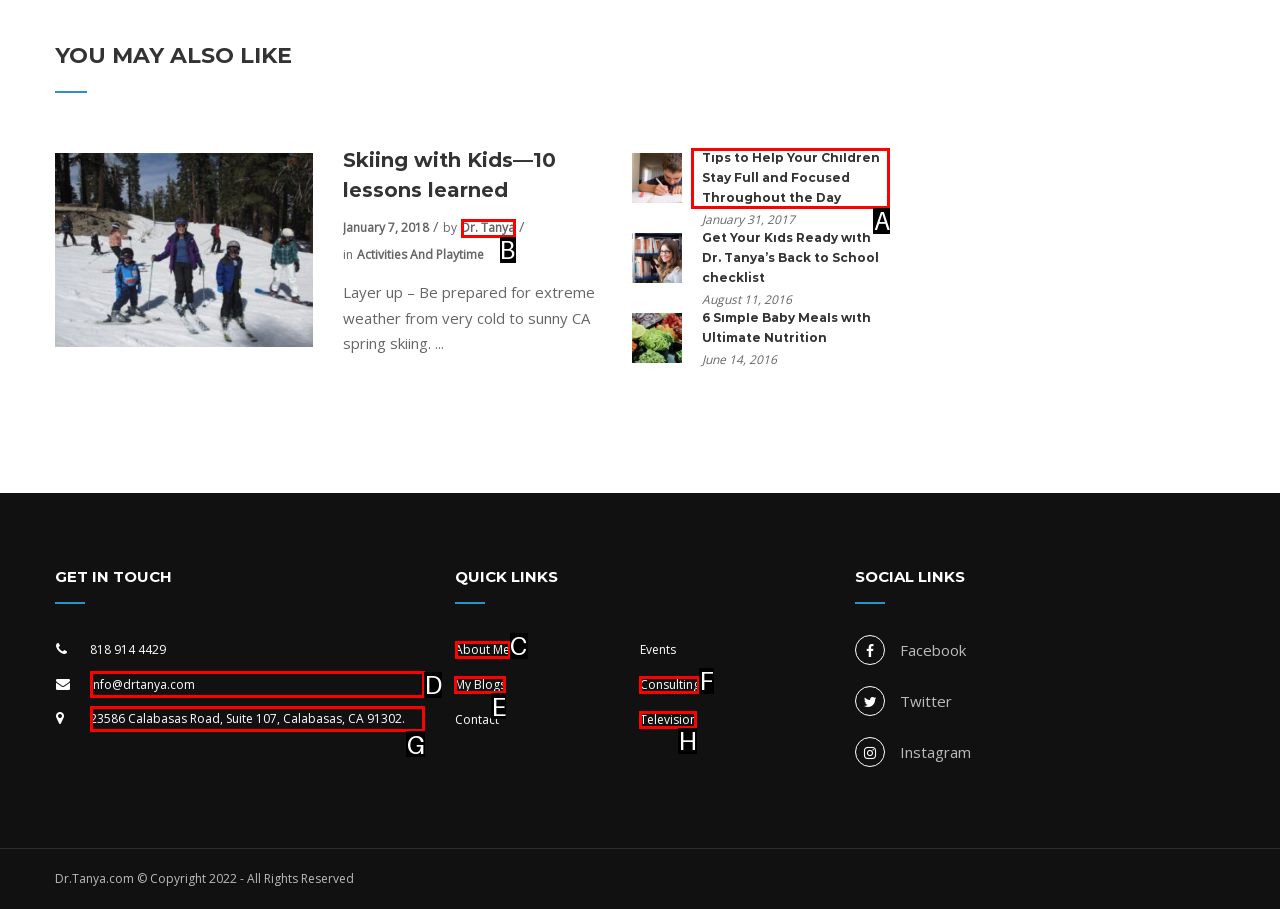Identify the letter of the UI element I need to click to carry out the following instruction: View the blog posts

E